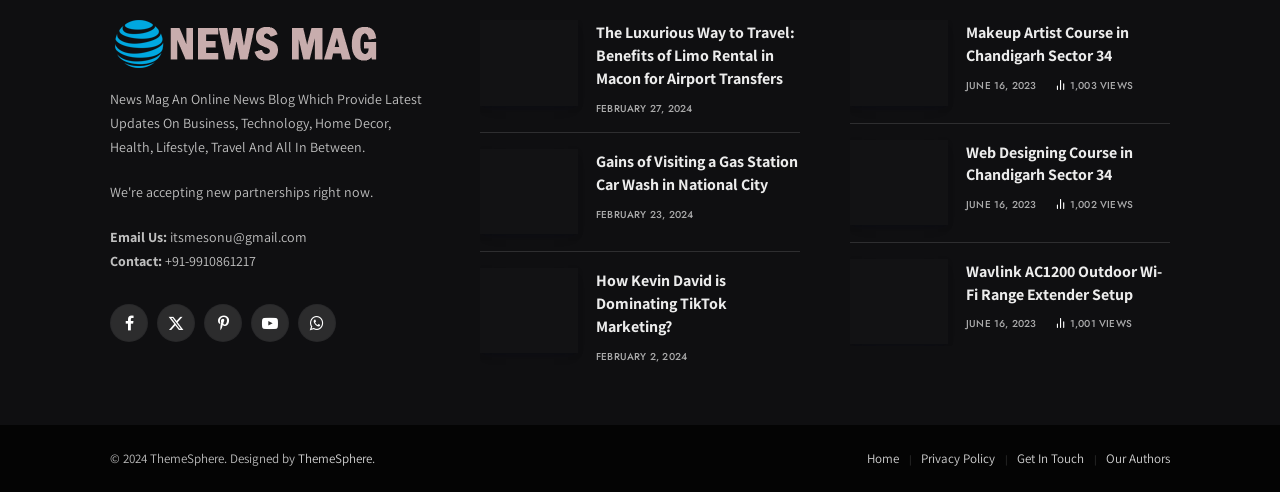Respond to the question below with a single word or phrase:
What social media platform is represented by the '' icon?

Facebook